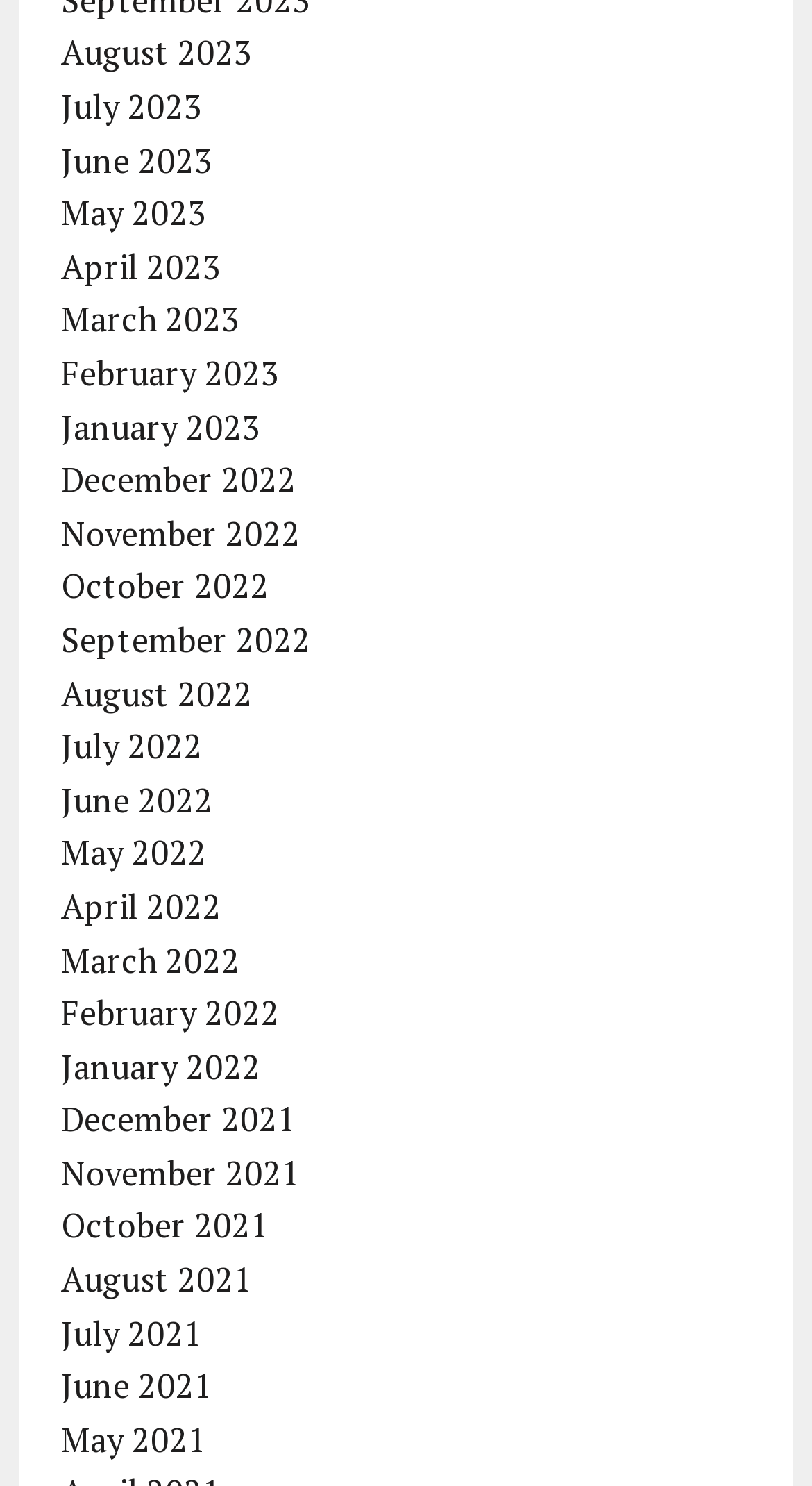What is the vertical position of 'August 2023' relative to 'July 2023'? Based on the image, give a response in one word or a short phrase.

Above